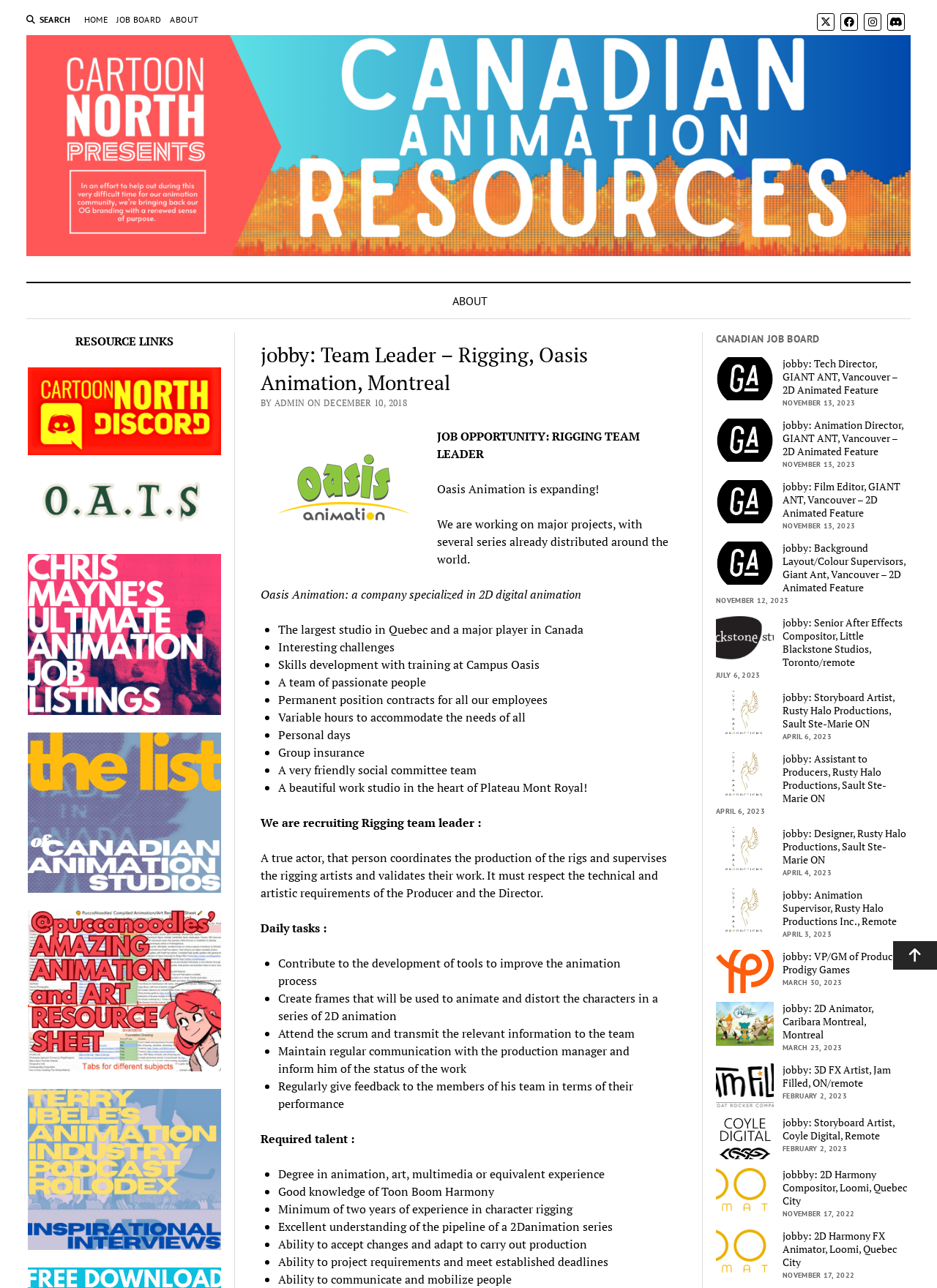Please provide the bounding box coordinates in the format (top-left x, top-left y, bottom-right x, bottom-right y). Remember, all values are floating point numbers between 0 and 1. What is the bounding box coordinate of the region described as: HOME

[0.09, 0.01, 0.115, 0.02]